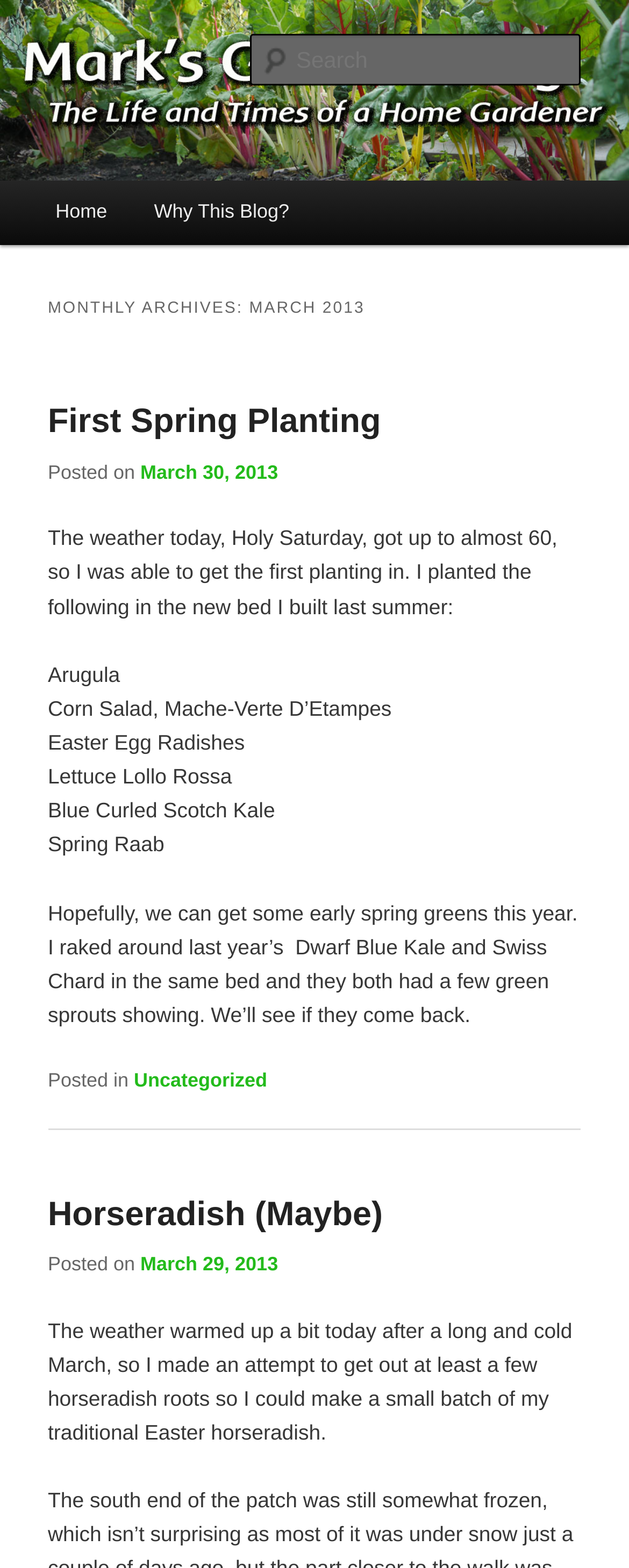Point out the bounding box coordinates of the section to click in order to follow this instruction: "Search for something".

[0.396, 0.022, 0.924, 0.055]